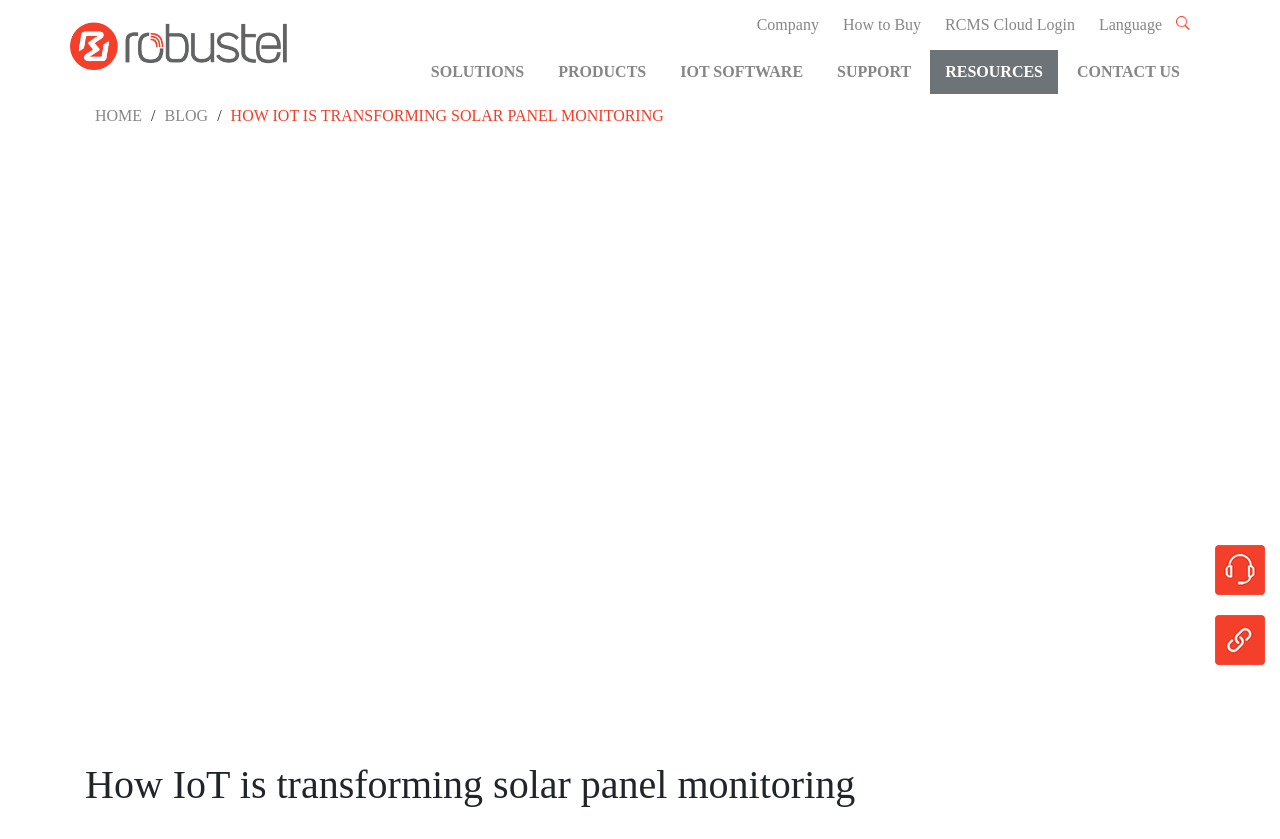Locate the bounding box coordinates of the element that needs to be clicked to carry out the instruction: "Go to the BLOG page". The coordinates should be given as four float numbers ranging from 0 to 1, i.e., [left, top, right, bottom].

[0.129, 0.128, 0.163, 0.148]